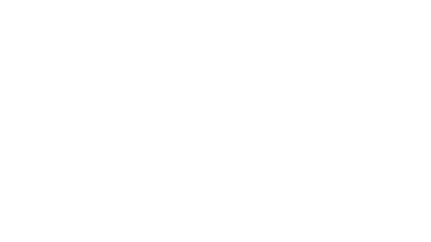Describe the image with as much detail as possible.

The image features a professional headshot of Stephanie Peter, a hair specialist at Belady Hair Factory, renowned for her expertise in hair care and styling. With over five years of experience as a trained cosmetologist, Stephanie is equipped to guide clients in achieving a range of hairstyles, from classic to trendy. Her extensive knowledge of various hair care products enables her to help clients select the ideal products for their individual hair types and concerns. The surrounding content highlights her qualifications and the contributions she makes to ensuring clients achieve healthy and beautiful hair.